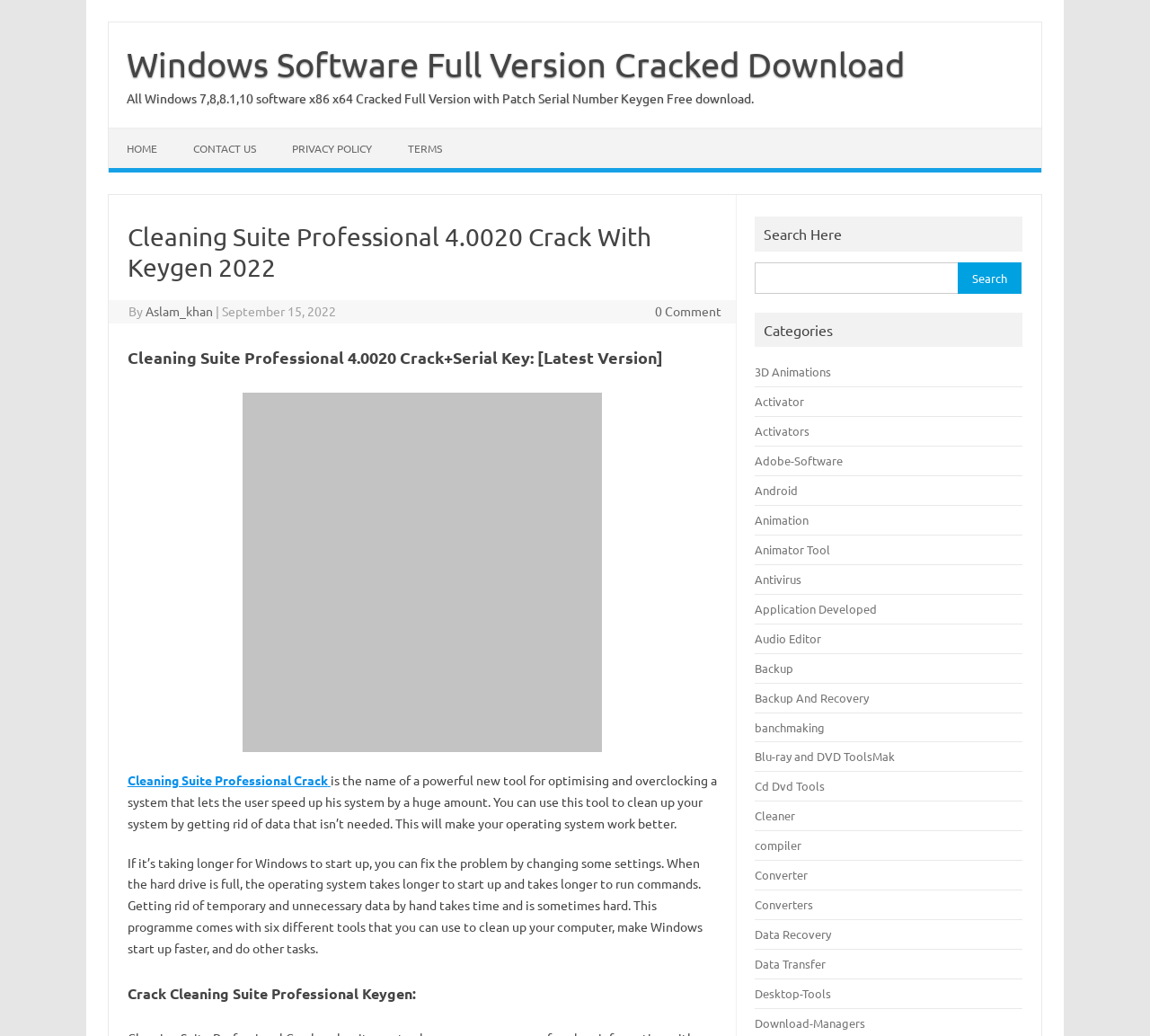Locate the bounding box coordinates of the clickable area needed to fulfill the instruction: "Browse categories".

[0.664, 0.309, 0.724, 0.327]